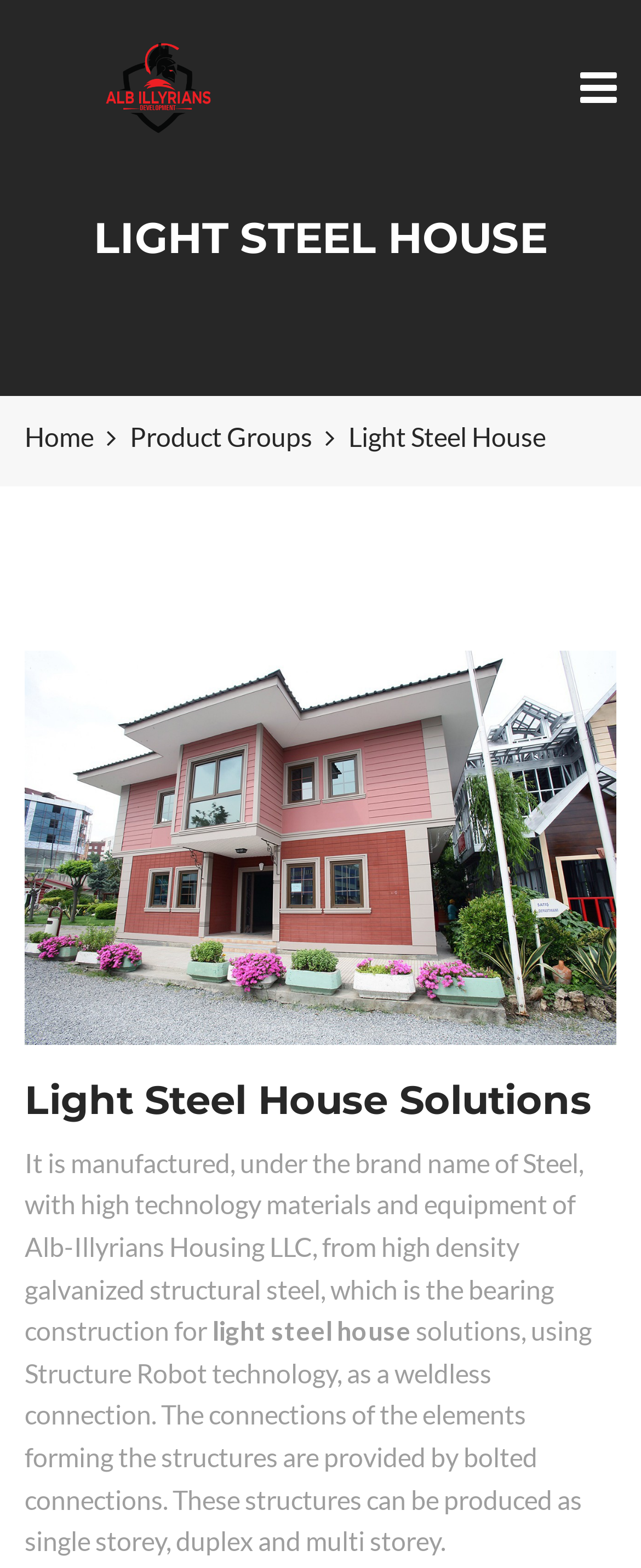Provide the bounding box coordinates for the UI element that is described by this text: "parent_node: ALB-ILLYRIANSHOUSING.COM". The coordinates should be in the form of four float numbers between 0 and 1: [left, top, right, bottom].

[0.038, 0.043, 0.462, 0.063]